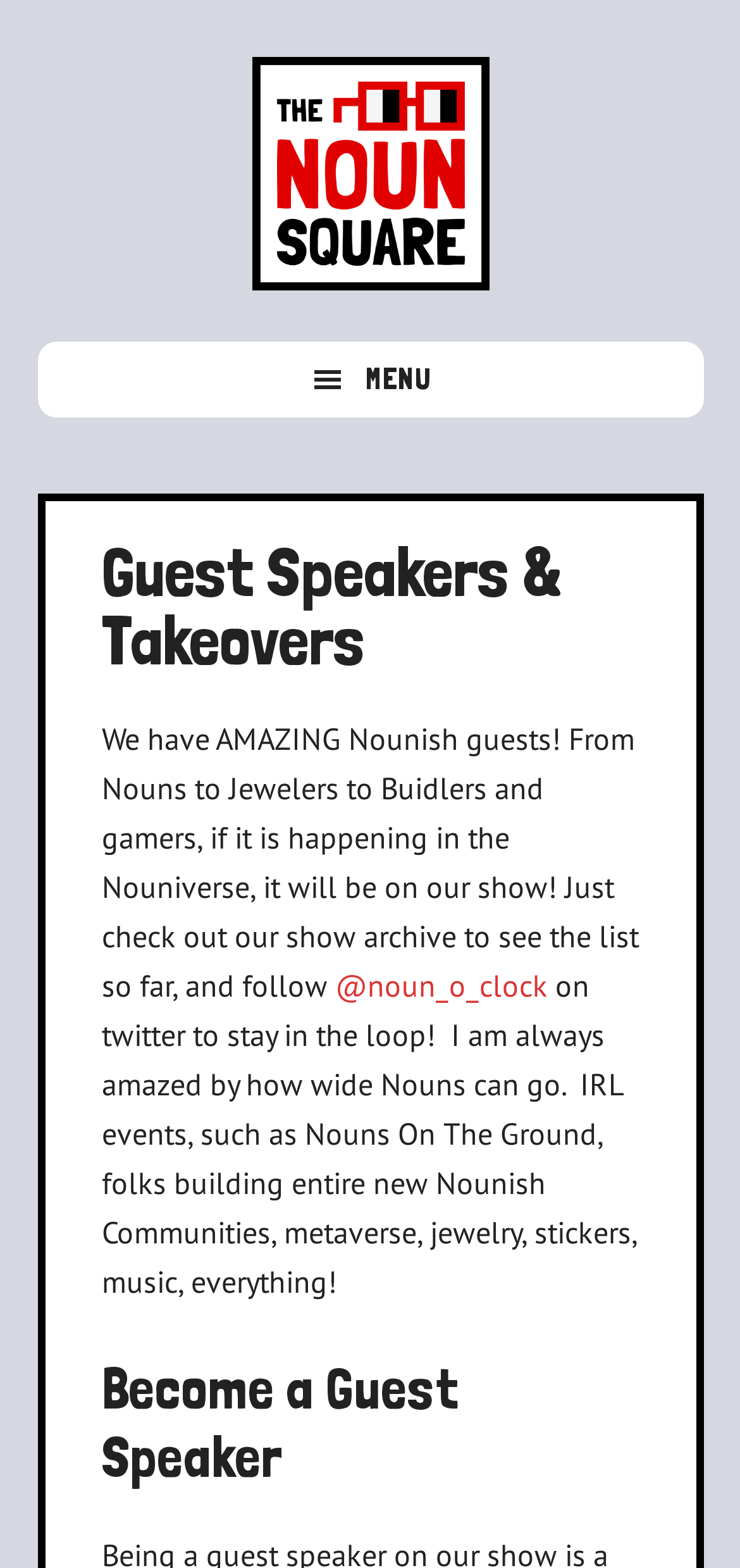What is the name of the show?
Examine the screenshot and reply with a single word or phrase.

The Noun Square